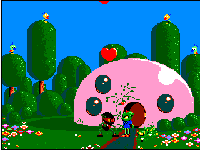What is the environment like?
Utilize the information in the image to give a detailed answer to the question.

The caption describes the environment as 'lively' and 'almost fantastical', which implies that the scene is vibrant, energetic, and has a sense of wonder and magic to it.